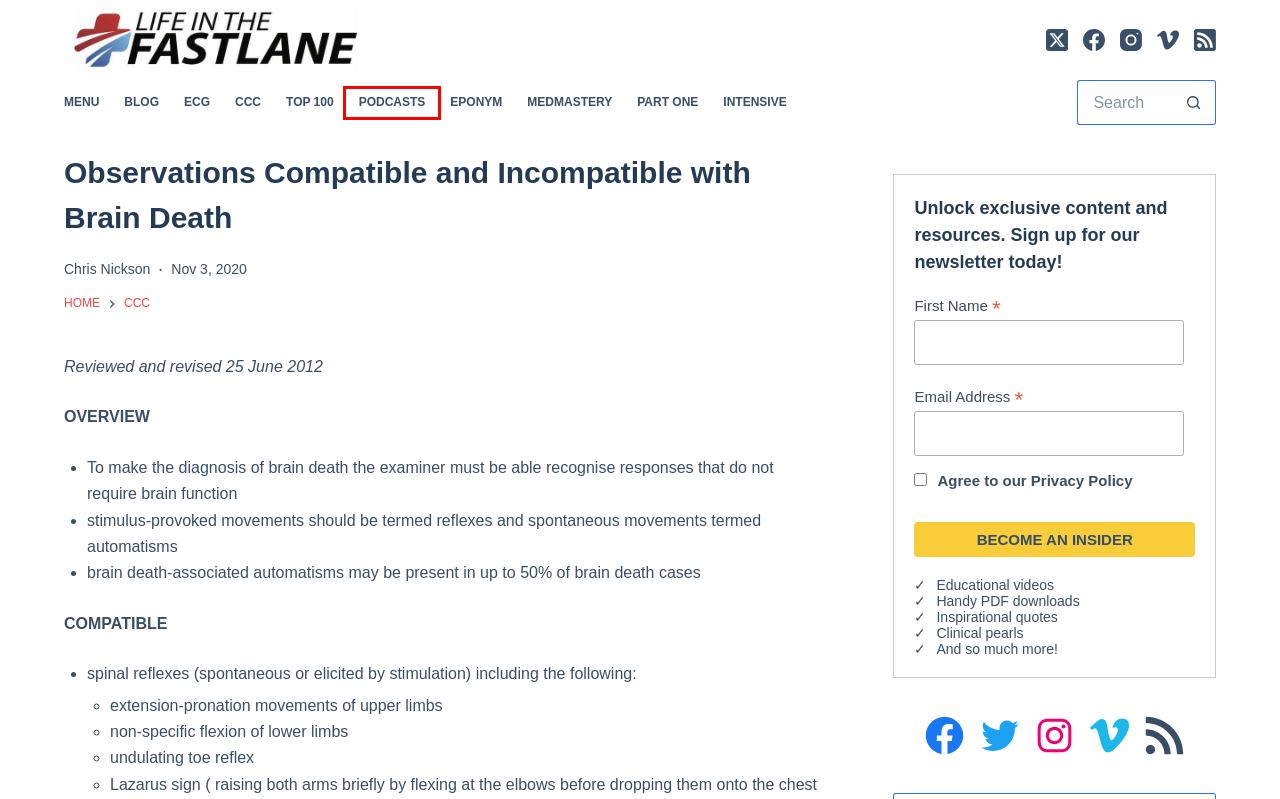You have a screenshot of a webpage with a red bounding box around an element. Choose the best matching webpage description that would appear after clicking the highlighted element. Here are the candidates:
A. Medmastery • LITFL • Medmastery Podcasts
B. Privacy Policy • LITFL • Life in the Fast lane
C. Podcasts • LITFL • Podcasts and Vodcasts
D. EKG Library • LITFL • ECG Library Basics
E. Dr Chris Nickson
F. Home - INTENSIVE
G. About Part One · Part One
H. CCC Archives • Life in the Fast Lane • LITFL • Critical Care Compendium

C